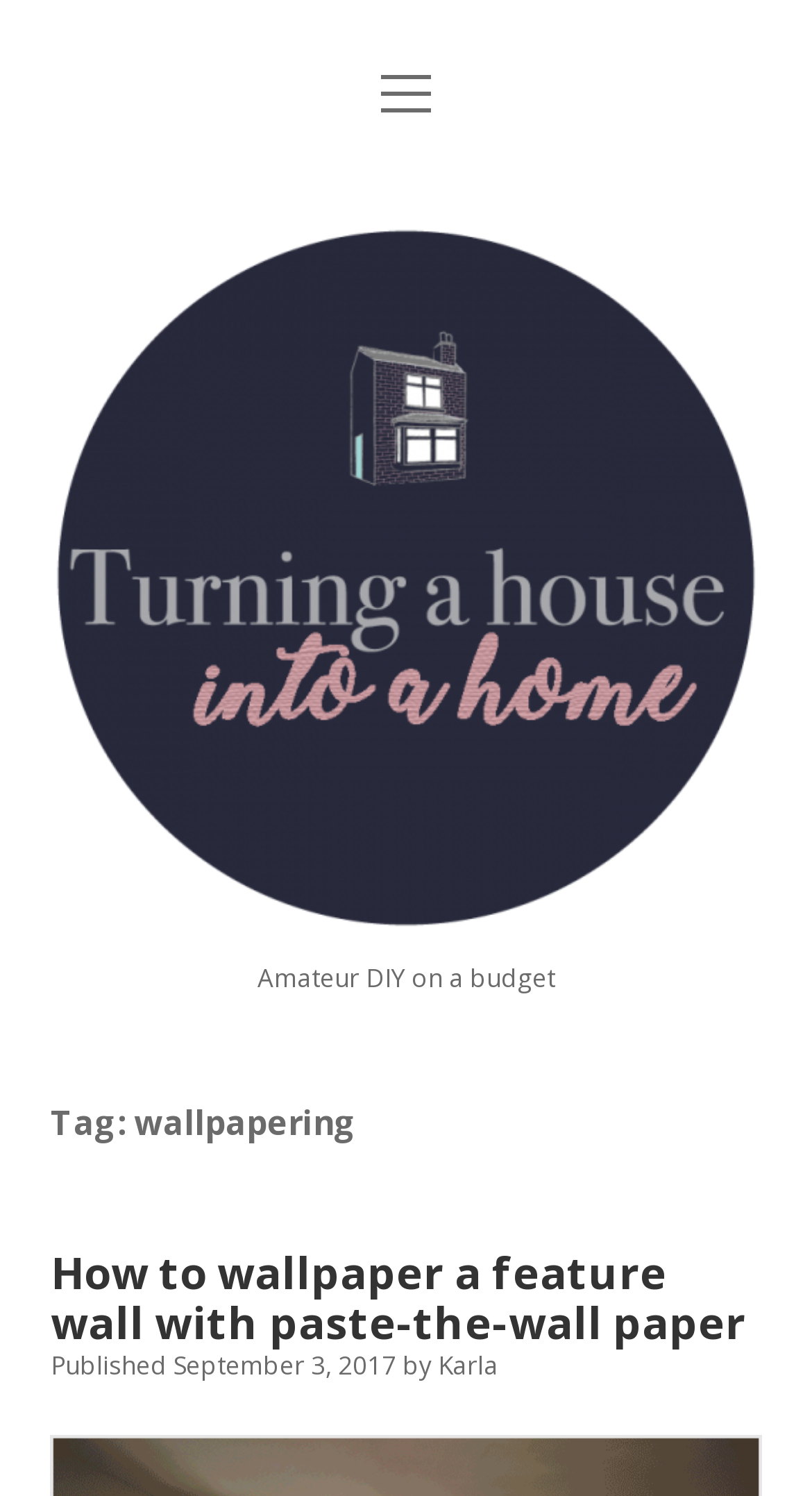Reply to the question with a single word or phrase:
What is the title of the first article?

How to wallpaper a feature wall with paste-the-wall paper